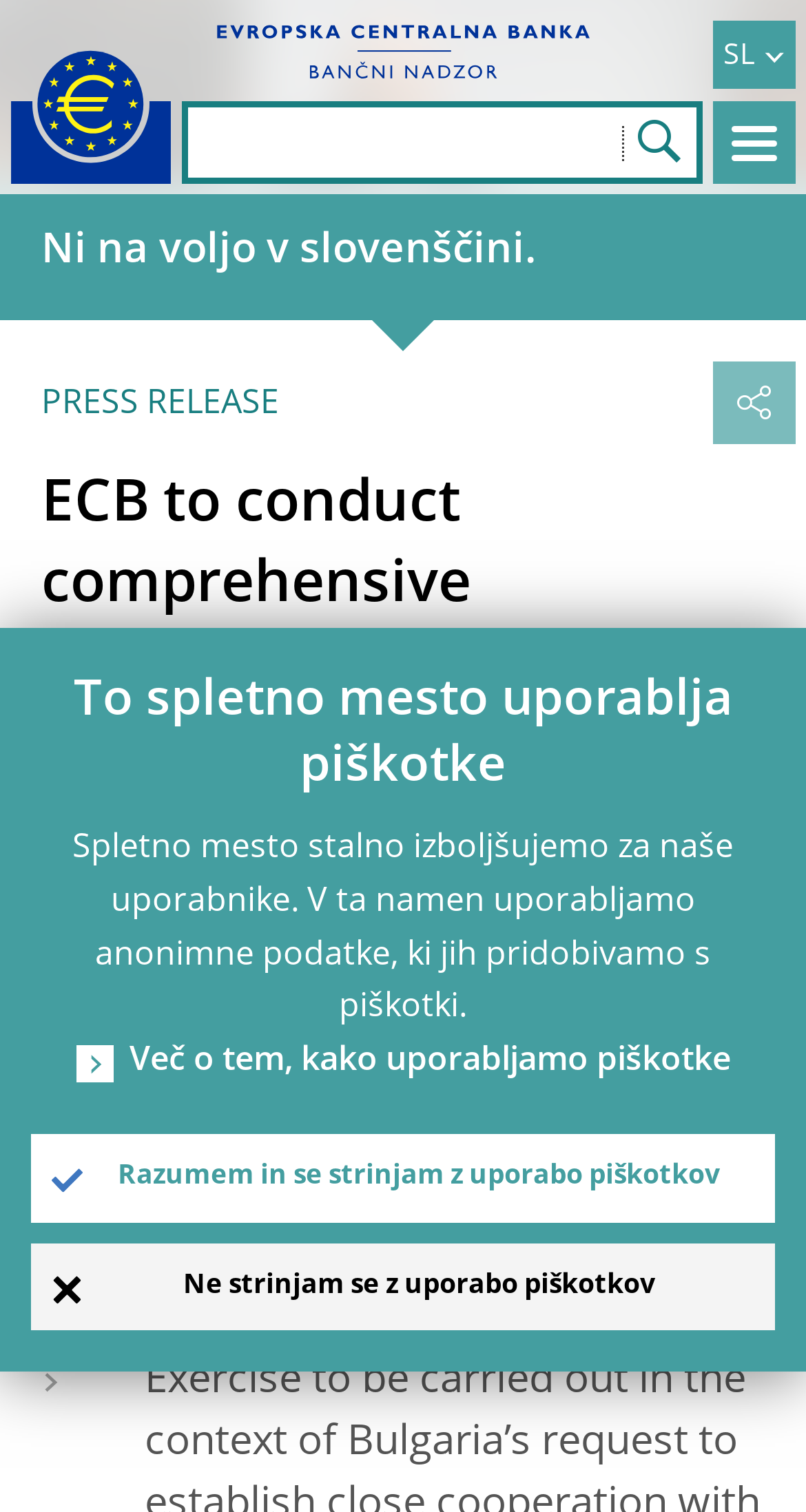Give a detailed overview of the webpage's appearance and contents.

The webpage appears to be a news article or press release from the European Central Bank (ECB). At the top left, there is the ECB logo, a yellow Euro sign surrounded by yellow stars centered in a dark blue circle resting on a dark blue base. 

To the right of the logo, there are three buttons: "SL" with a flag icon, "Menu", and a search box with a magnifying glass icon. The search box has a text input field and a "Search" button.

Below the top navigation bar, there is a heading that reads "ECB to conduct comprehensive assessment of six Bulgarian banks" in a large font size. This is followed by a subheading with the date "12 November 2018". 

The main content of the article is a block of text that starts with "ECB Banking Supervision to undertake comprehensive assessment of six Bulgarian banks". This text is positioned in the middle of the page, spanning about two-thirds of the page width.

At the bottom of the page, there is a section with a heading "To spletno mesto uporablja piškotke" (which translates to "This website uses cookies"). This section has a paragraph of text explaining the use of cookies and three links: "Več o tem, kako uporabljamo piškotke" (More about how we use cookies), "Razumem in se strinjam z uporabo piškotkov" (I understand and agree to the use of cookies), and "Ne strinjam se z uporabo piškotkov" (I do not agree to the use of cookies).